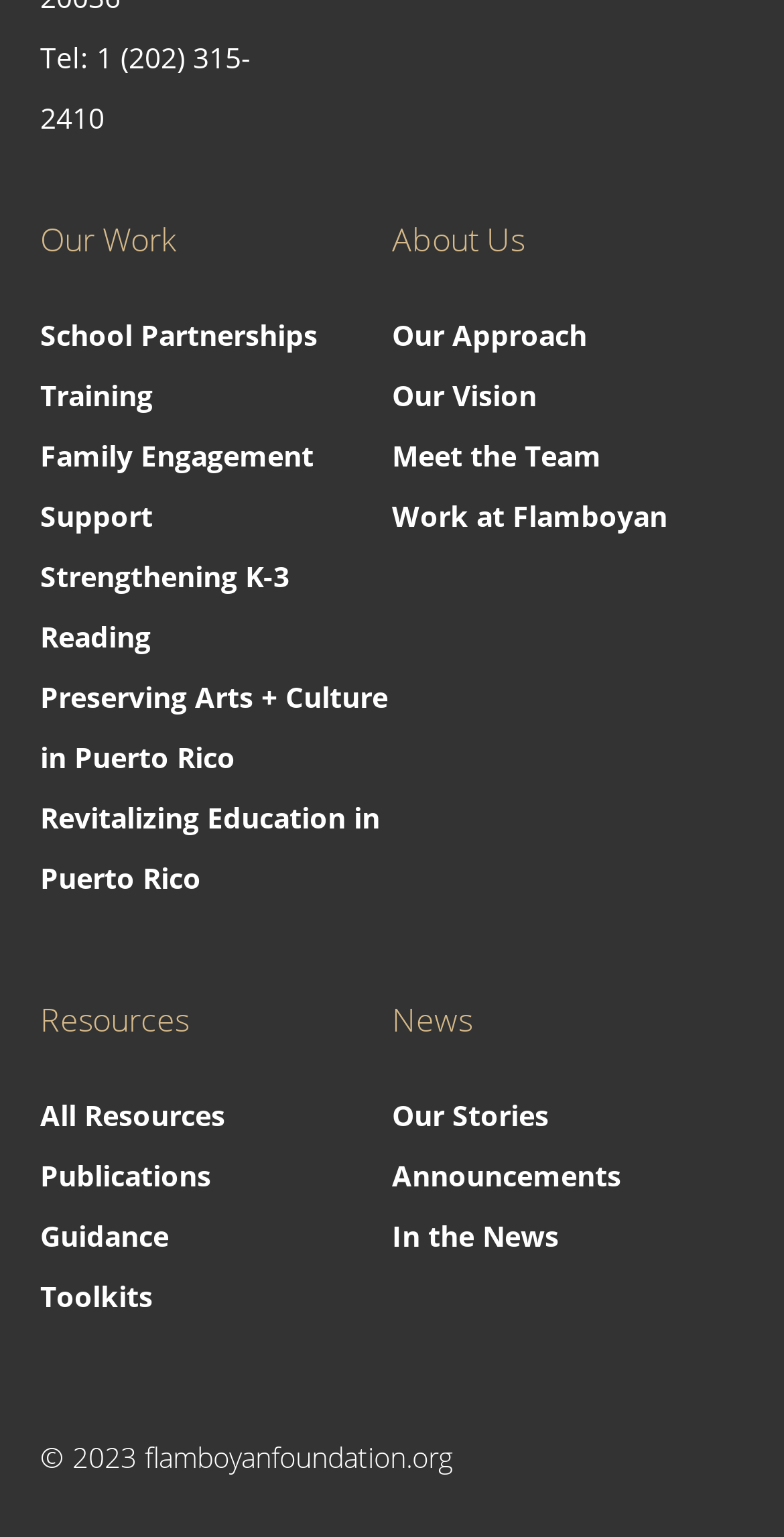Please indicate the bounding box coordinates for the clickable area to complete the following task: "View software module details". The coordinates should be specified as four float numbers between 0 and 1, i.e., [left, top, right, bottom].

None